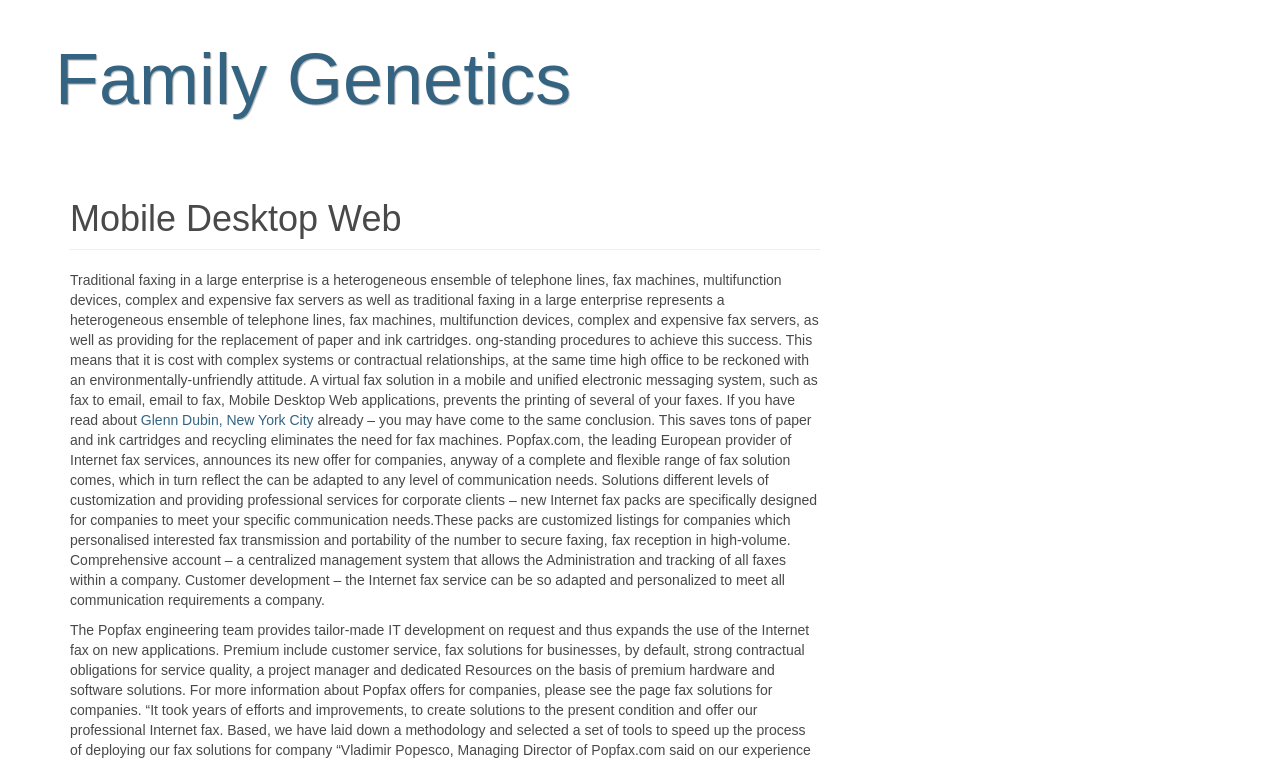Using the information in the image, could you please answer the following question in detail:
What is Popfax.com?

From the StaticText element, I can see that Popfax.com is mentioned as the leading European provider of Internet fax services, which suggests that it is a company that offers fax services over the internet.